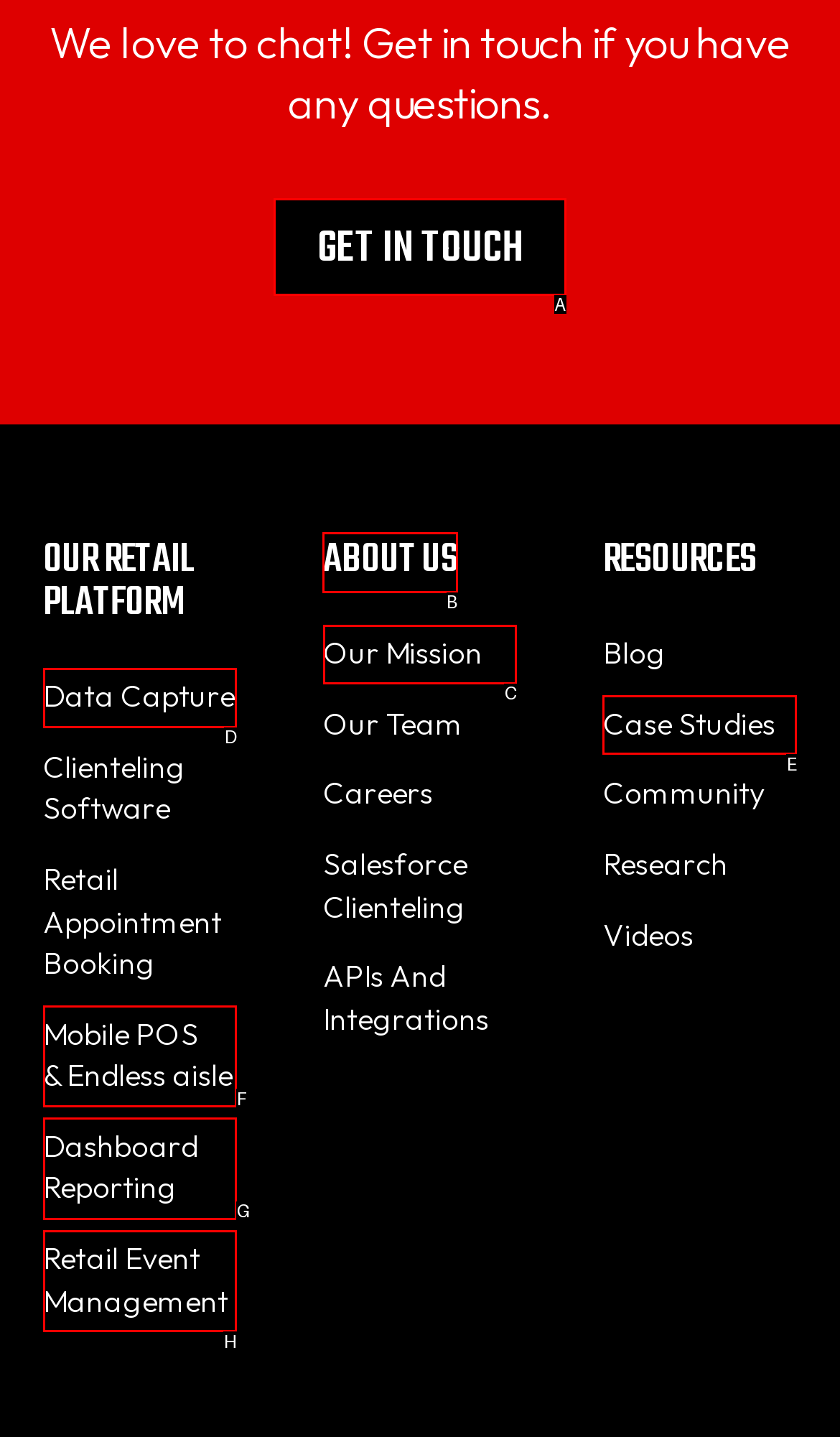Among the marked elements in the screenshot, which letter corresponds to the UI element needed for the task: View the Joint Oregon/Washington Virtual Fellows Program?

None